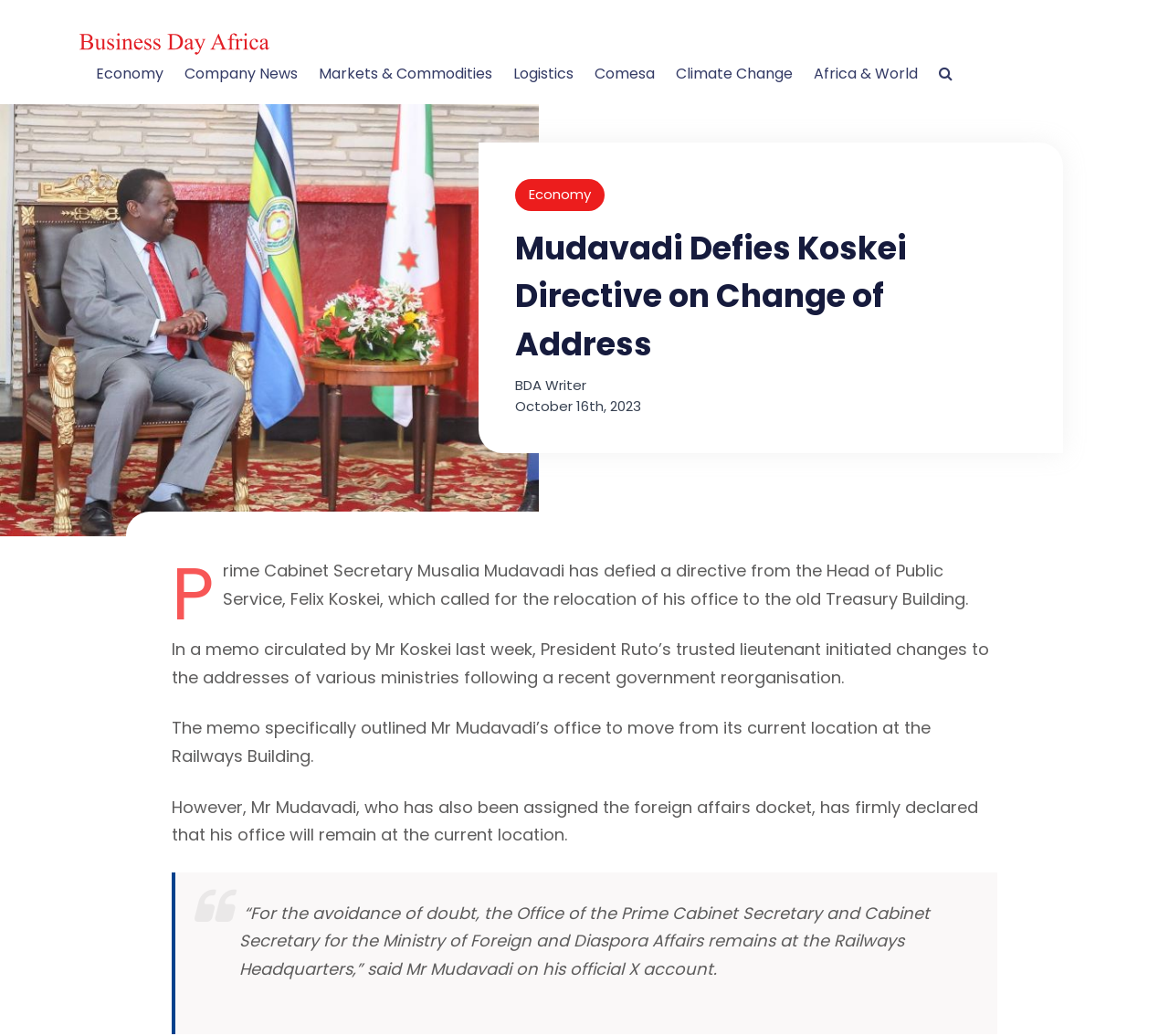Please locate the bounding box coordinates for the element that should be clicked to achieve the following instruction: "Click on the 'Economy' link". Ensure the coordinates are given as four float numbers between 0 and 1, i.e., [left, top, right, bottom].

[0.082, 0.061, 0.14, 0.081]